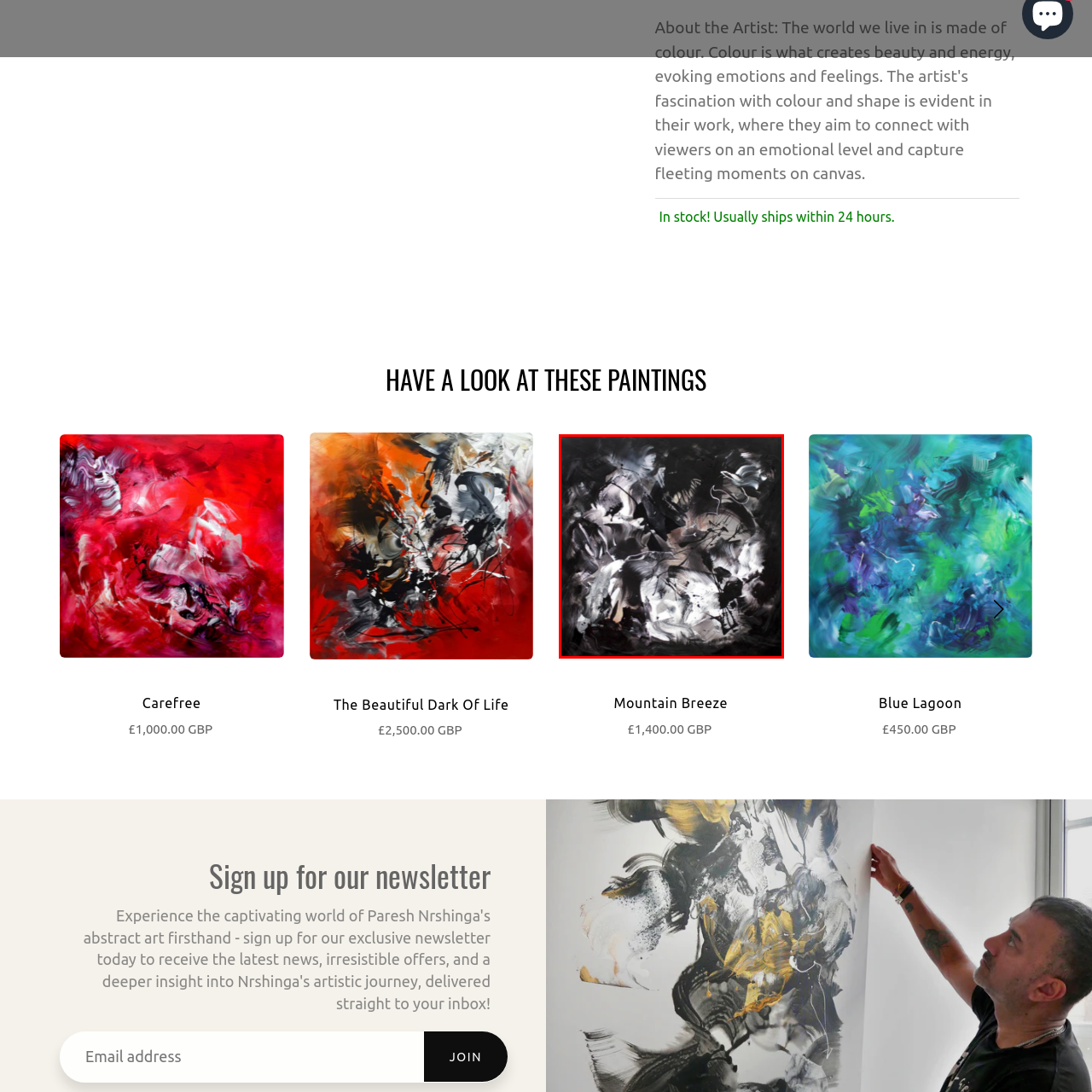Check the highlighted part in pink, In which section is the artwork found? 
Use a single word or phrase for your answer.

Mountain Breeze